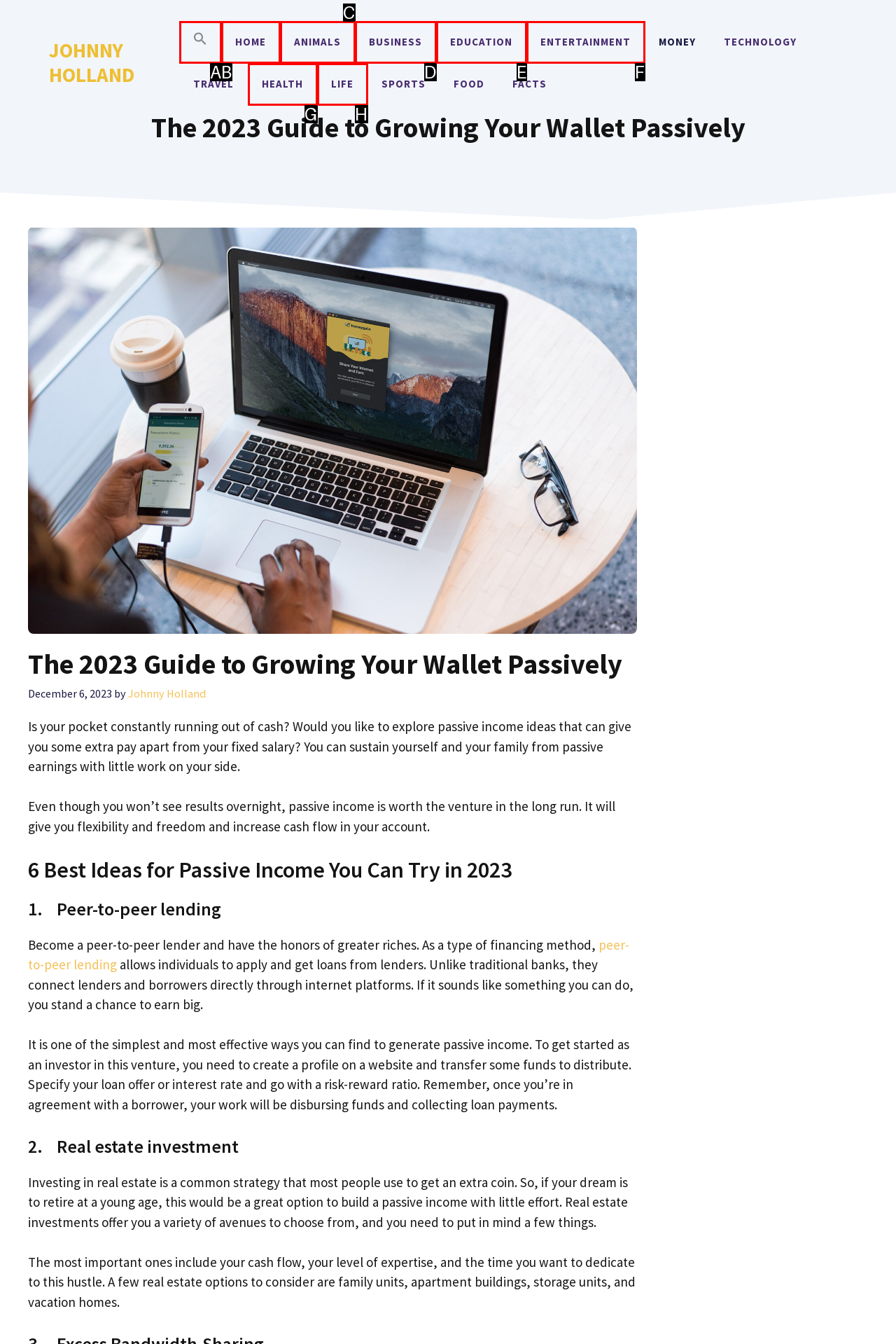Select the letter that aligns with the description: aria-label="Search Icon Link". Answer with the letter of the selected option directly.

A